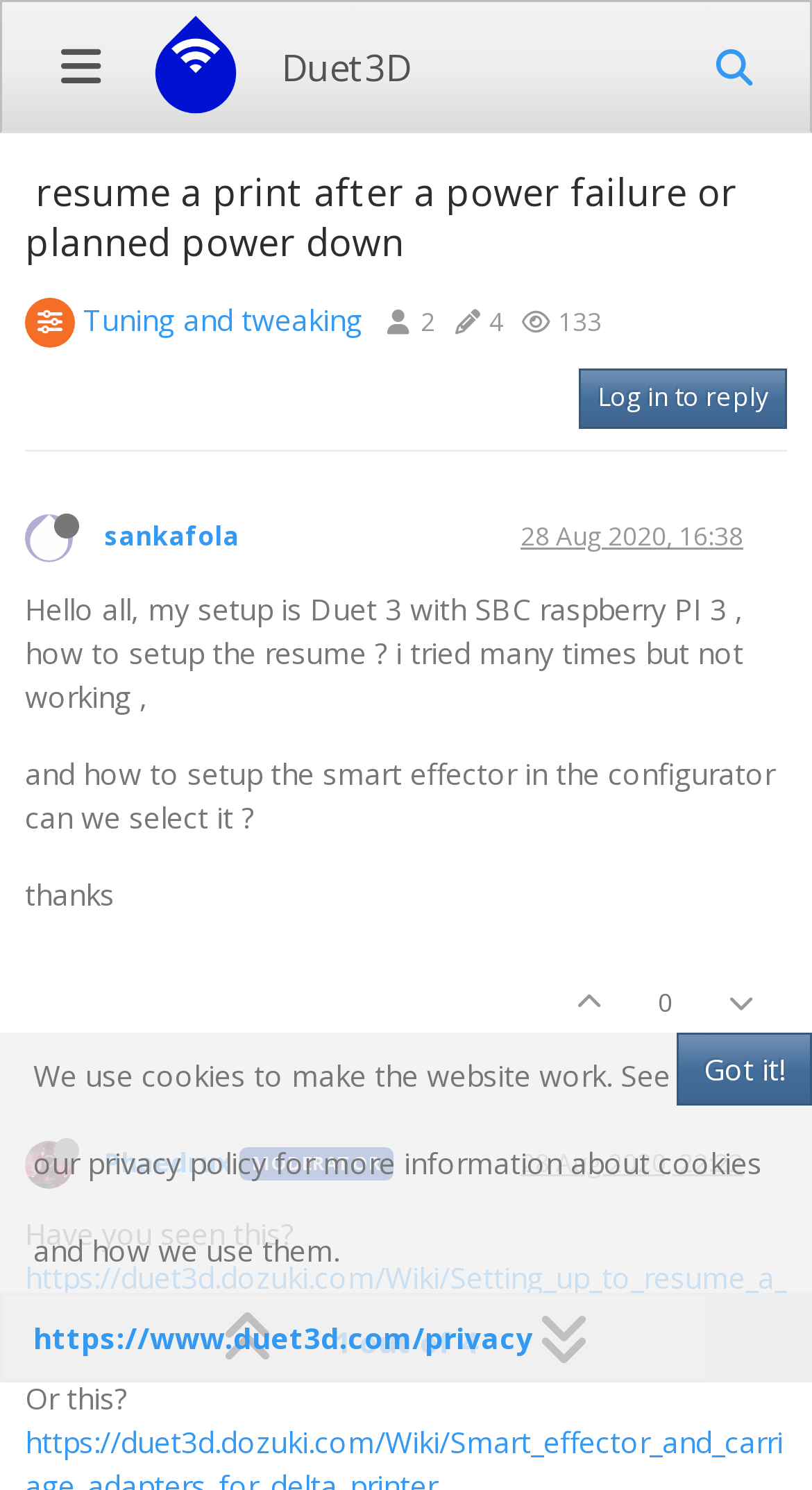Identify the bounding box coordinates of the element to click to follow this instruction: 'View Canadian mobile phone number data'. Ensure the coordinates are four float values between 0 and 1, provided as [left, top, right, bottom].

None